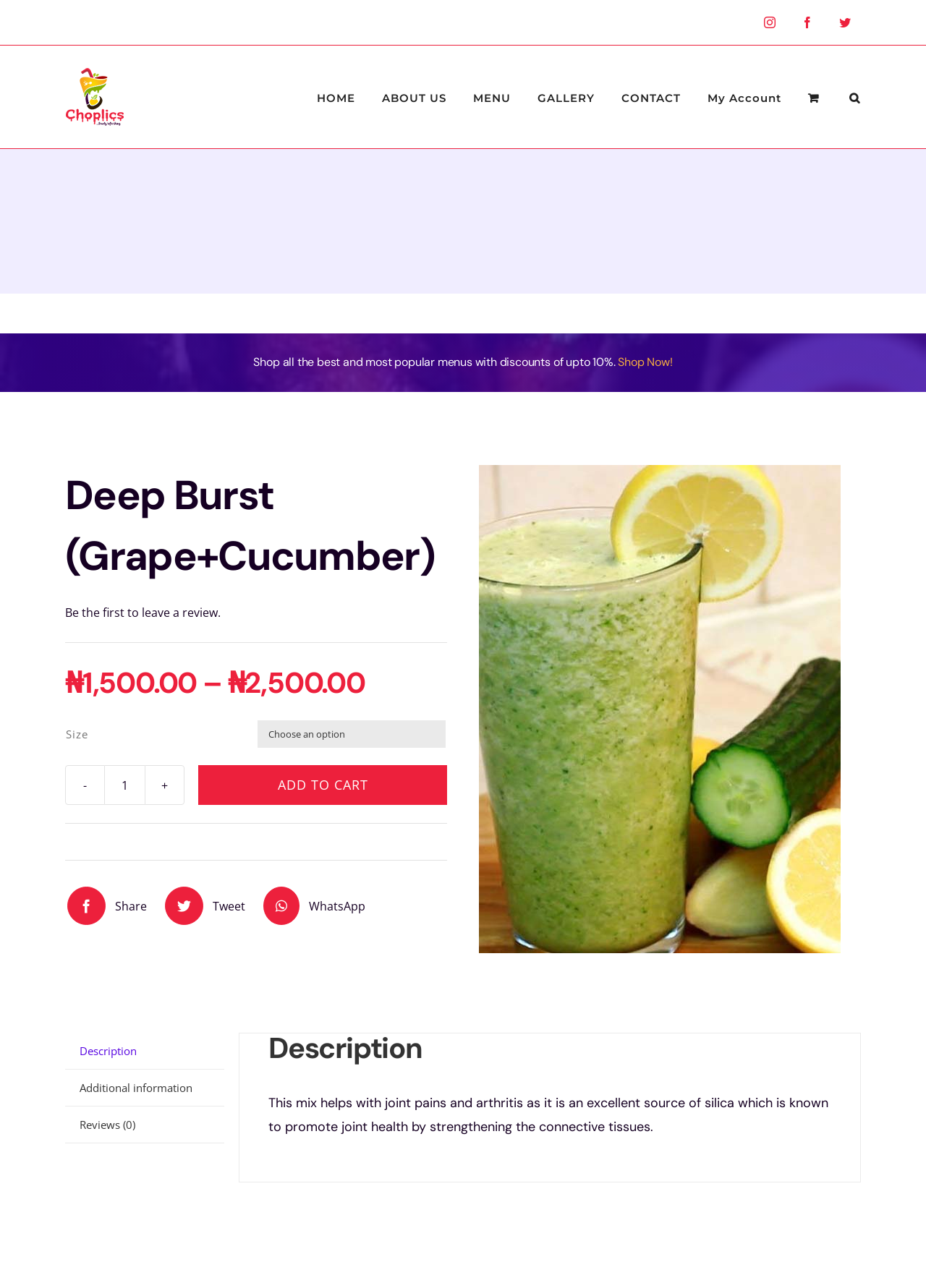From the details in the image, provide a thorough response to the question: What is the purpose of the product?

I found the answer by reading the static text element on the webpage, which says 'This mix helps with joint pains and arthritis as it is an excellent source of silica which is known to promote joint health by strengthening the connective tissues.' This text describes the purpose of the product.